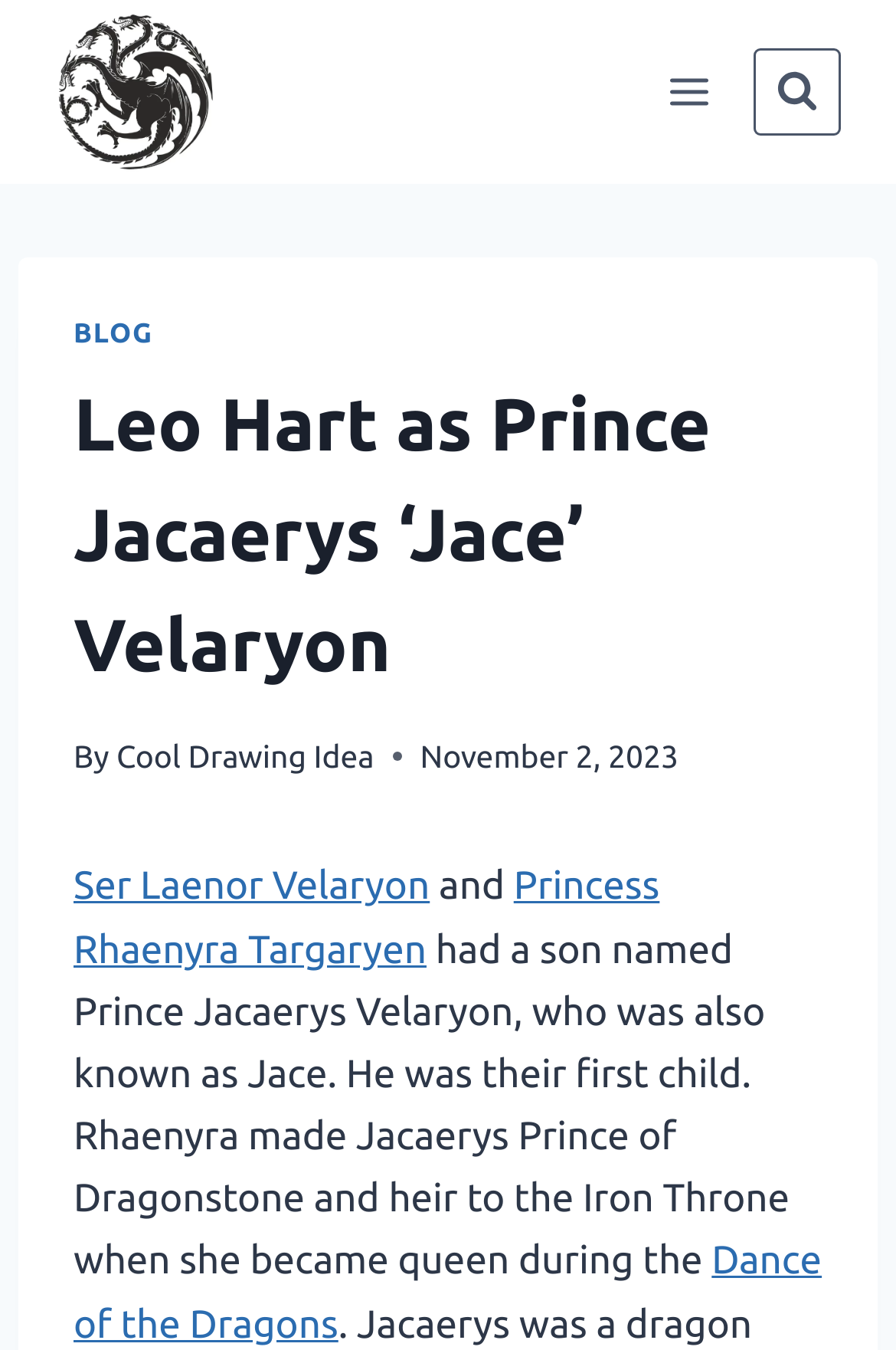Who is the author of the article?
Refer to the image and provide a one-word or short phrase answer.

Cool Drawing Idea